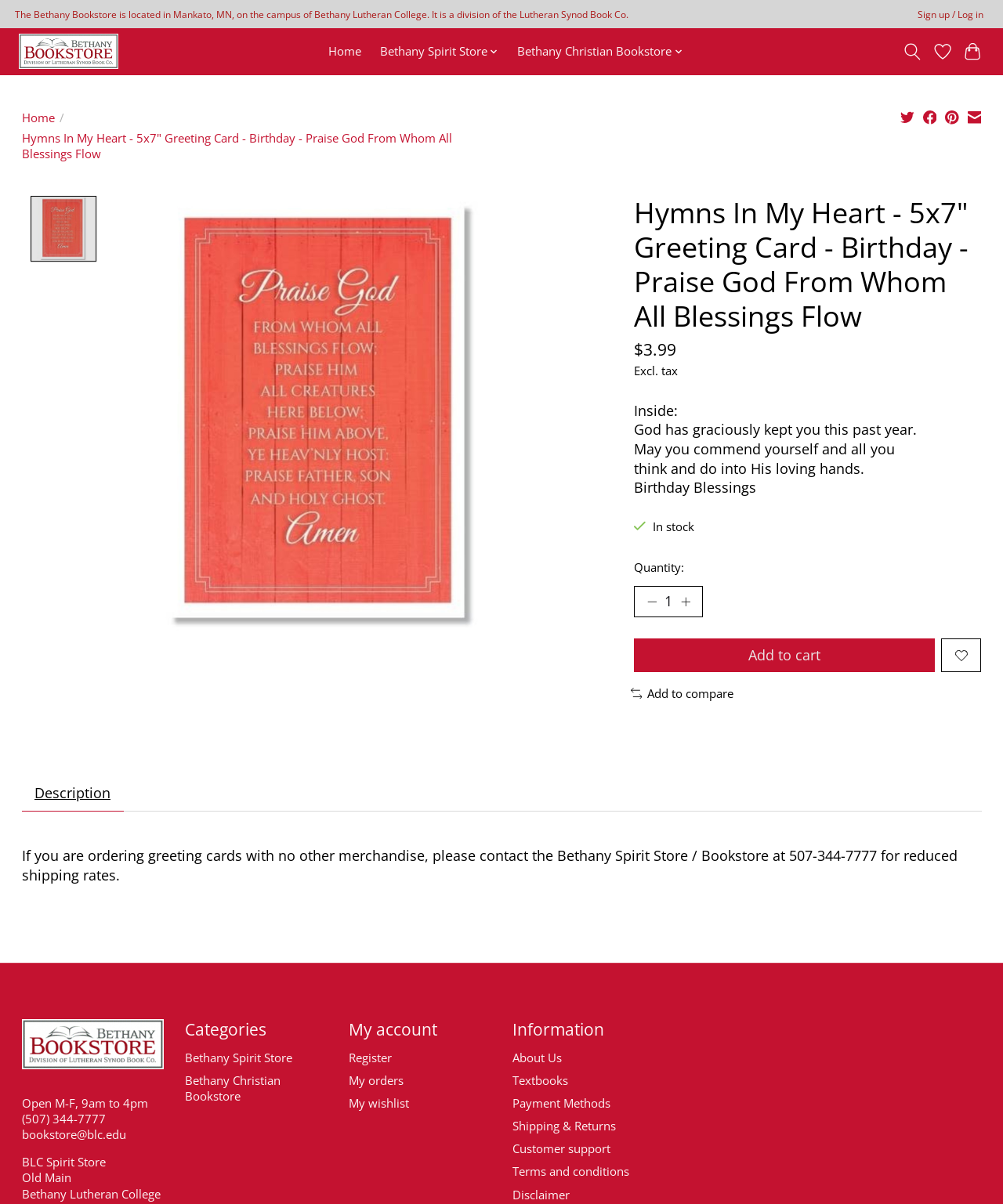From the webpage screenshot, identify the region described by Support Team. Provide the bounding box coordinates as (top-left x, top-left y, bottom-right x, bottom-right y), with each value being a floating point number between 0 and 1.

None